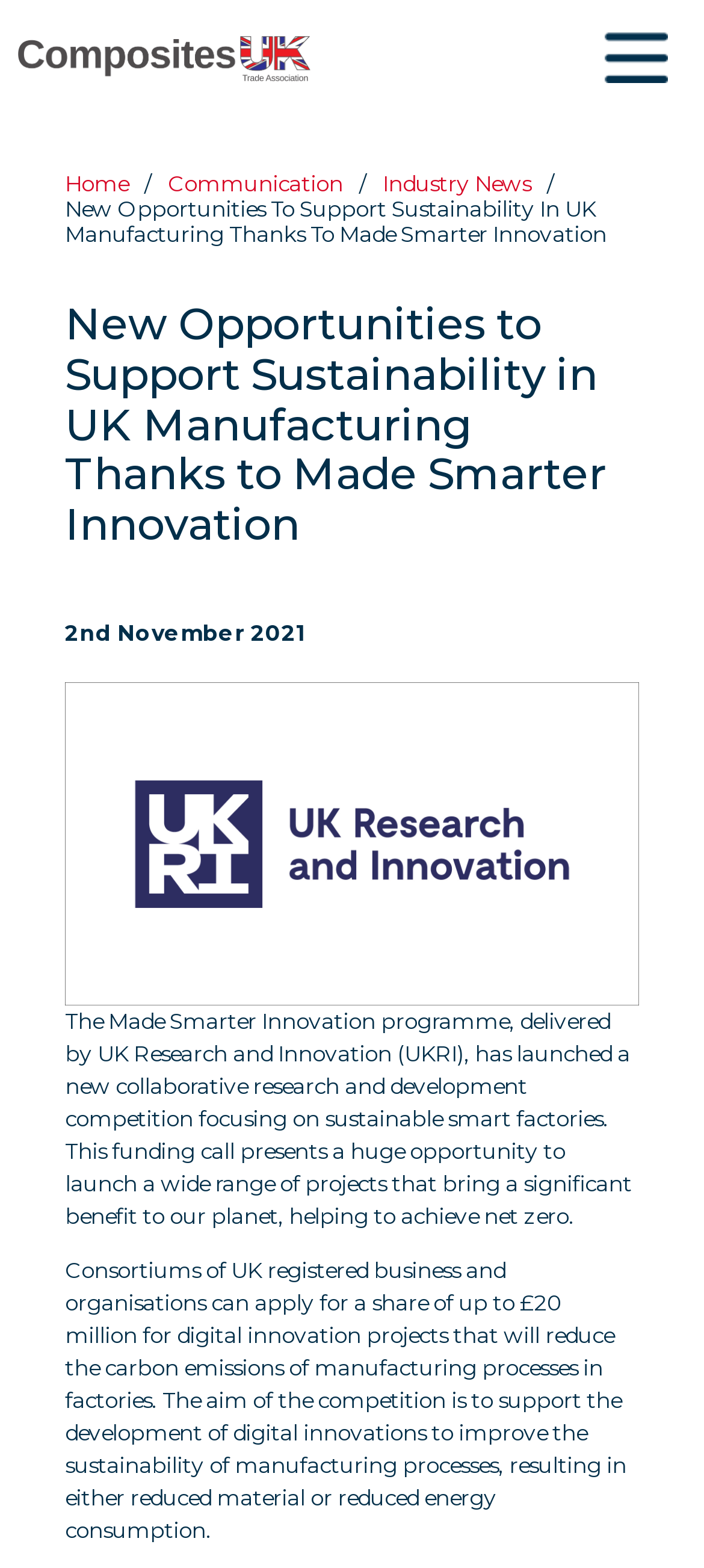Based on the description "Menu", find the bounding box of the specified UI element.

[0.859, 0.021, 0.949, 0.055]